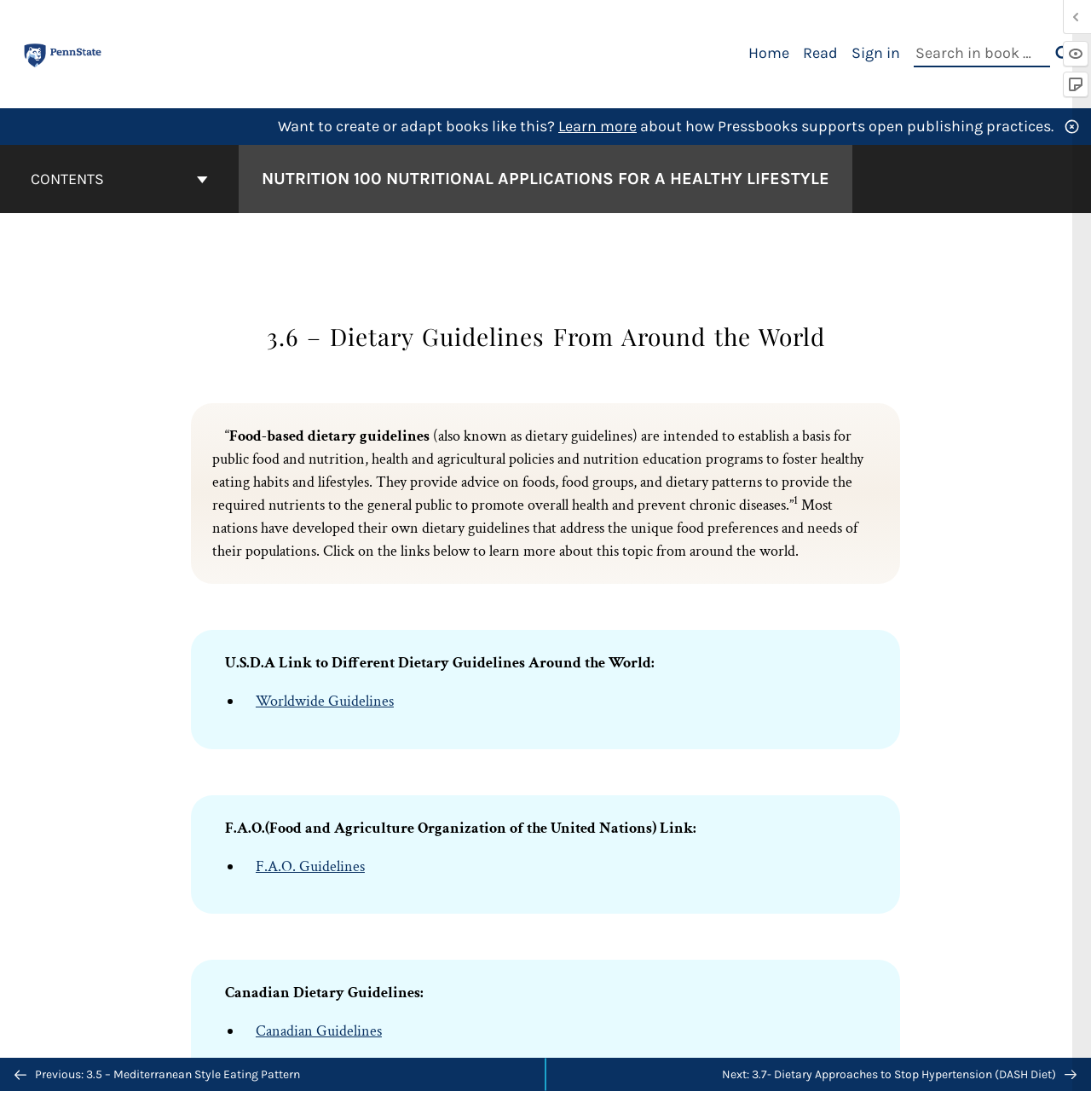Offer a comprehensive description of the webpage’s content and structure.

This webpage is about dietary guidelines from around the world, specifically focusing on nutrition and healthy lifestyles. At the top left corner, there is a logo of The Pennsylvania State University, accompanied by a link to the university's website. 

To the right of the logo, there is a primary navigation menu with links to "Home", "Read", and "Sign in". Next to the navigation menu, there is a search bar with a "SEARCH" button and an icon. 

Below the navigation menu, there is a promotional text encouraging users to create or adapt books like this, with a "Learn more" link. 

On the left side of the page, there is a book contents navigation menu with a "CONTENTS" button and a link to the cover page of the book "Nutrition 100 Nutritional Applications for a Healthy Lifestyle". 

The main content of the page starts with a heading "3.6 – Dietary Guidelines From Around the World" followed by a paragraph explaining what food-based dietary guidelines are and their purpose. 

Below the paragraph, there are links to learn more about dietary guidelines from around the world, including the U.S.D.A, F.A.O (Food and Agriculture Organization of the United Nations), and Canadian Dietary Guidelines. Each link is preceded by a bullet point. 

At the bottom of the page, there is a previous/next navigation menu with links to the previous and next chapters of the book, accompanied by arrow icons. There is also a "BACK TO TOP" button. 

On the top right corner of the page, there are buttons to control the annotation sidebar, show highlights, and create a new page note.